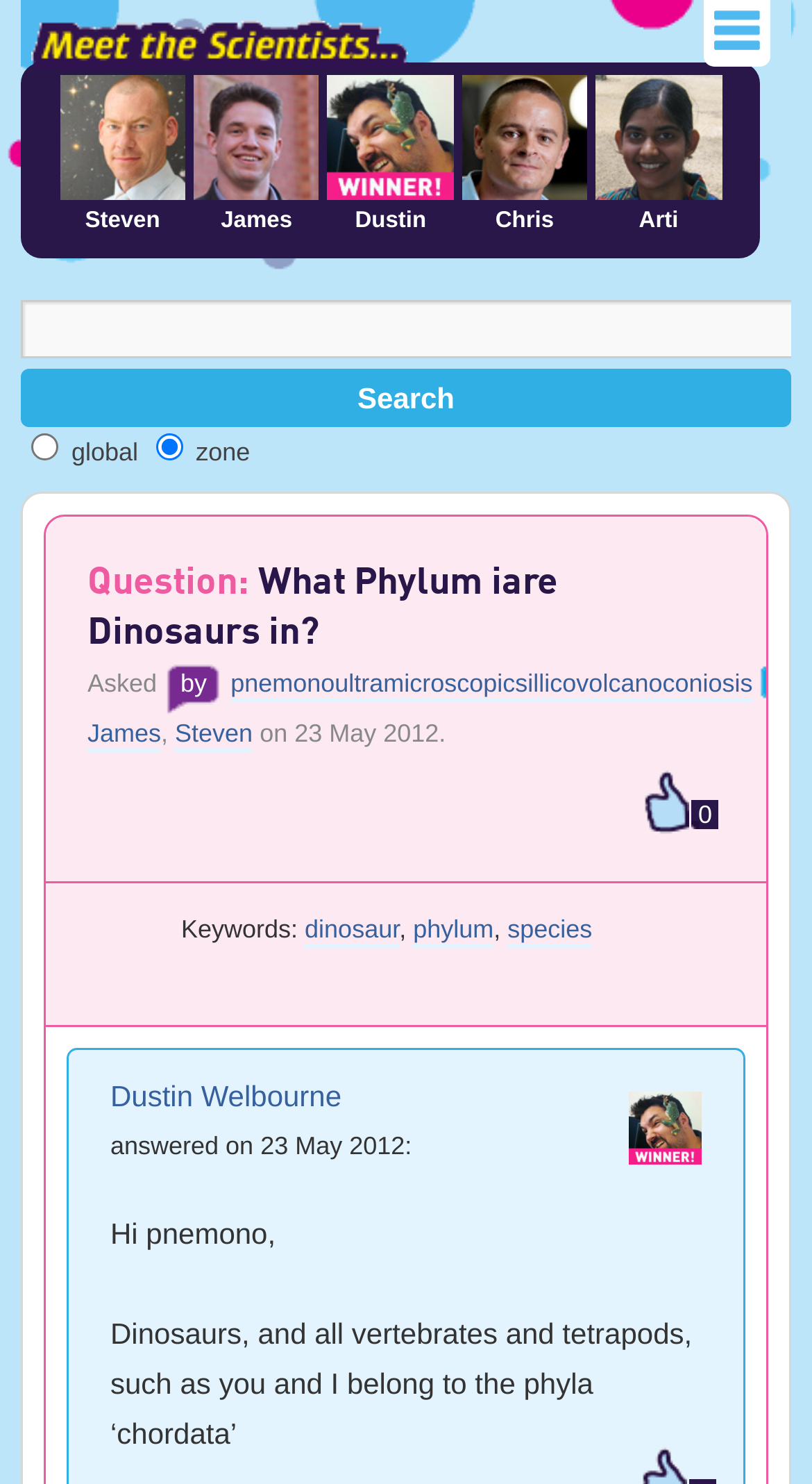Identify the bounding box coordinates of the area that should be clicked in order to complete the given instruction: "View the photo of Dustin Welbourne". The bounding box coordinates should be four float numbers between 0 and 1, i.e., [left, top, right, bottom].

[0.774, 0.736, 0.864, 0.785]